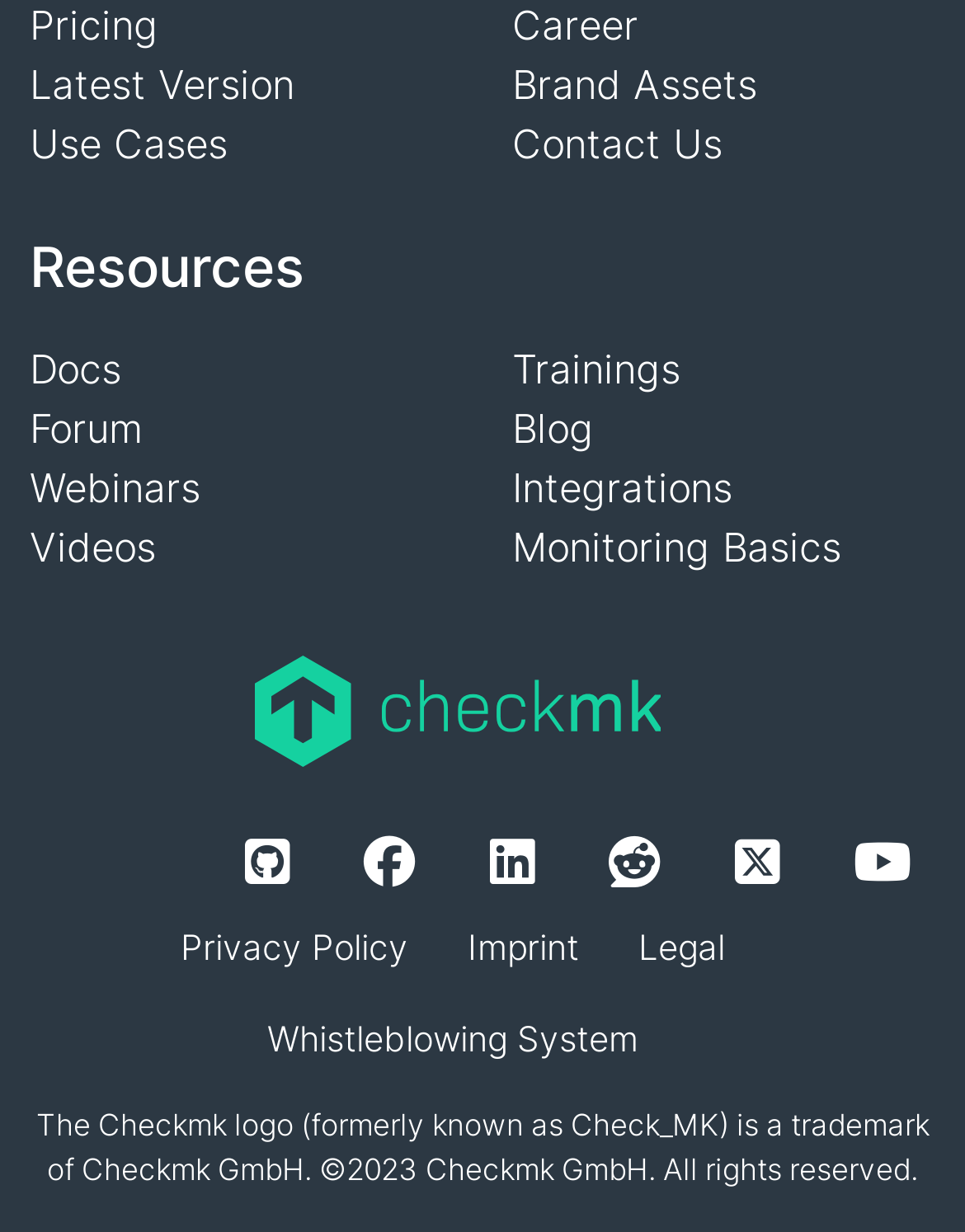Indicate the bounding box coordinates of the element that needs to be clicked to satisfy the following instruction: "Go to the Blog". The coordinates should be four float numbers between 0 and 1, i.e., [left, top, right, bottom].

[0.531, 0.328, 0.615, 0.368]